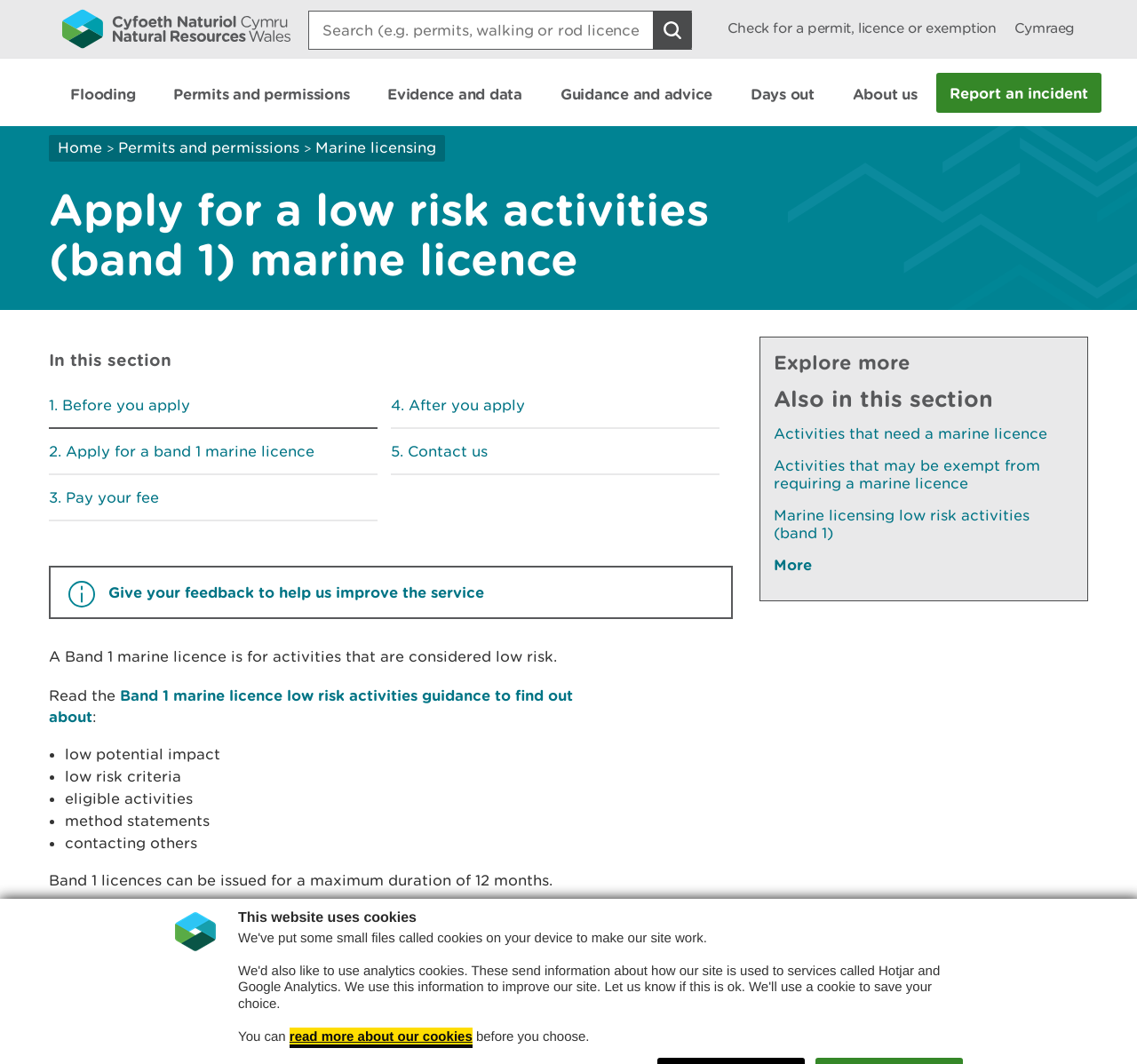Using the given element description, provide the bounding box coordinates (top-left x, top-left y, bottom-right x, bottom-right y) for the corresponding UI element in the screenshot: Flooding

[0.045, 0.055, 0.136, 0.119]